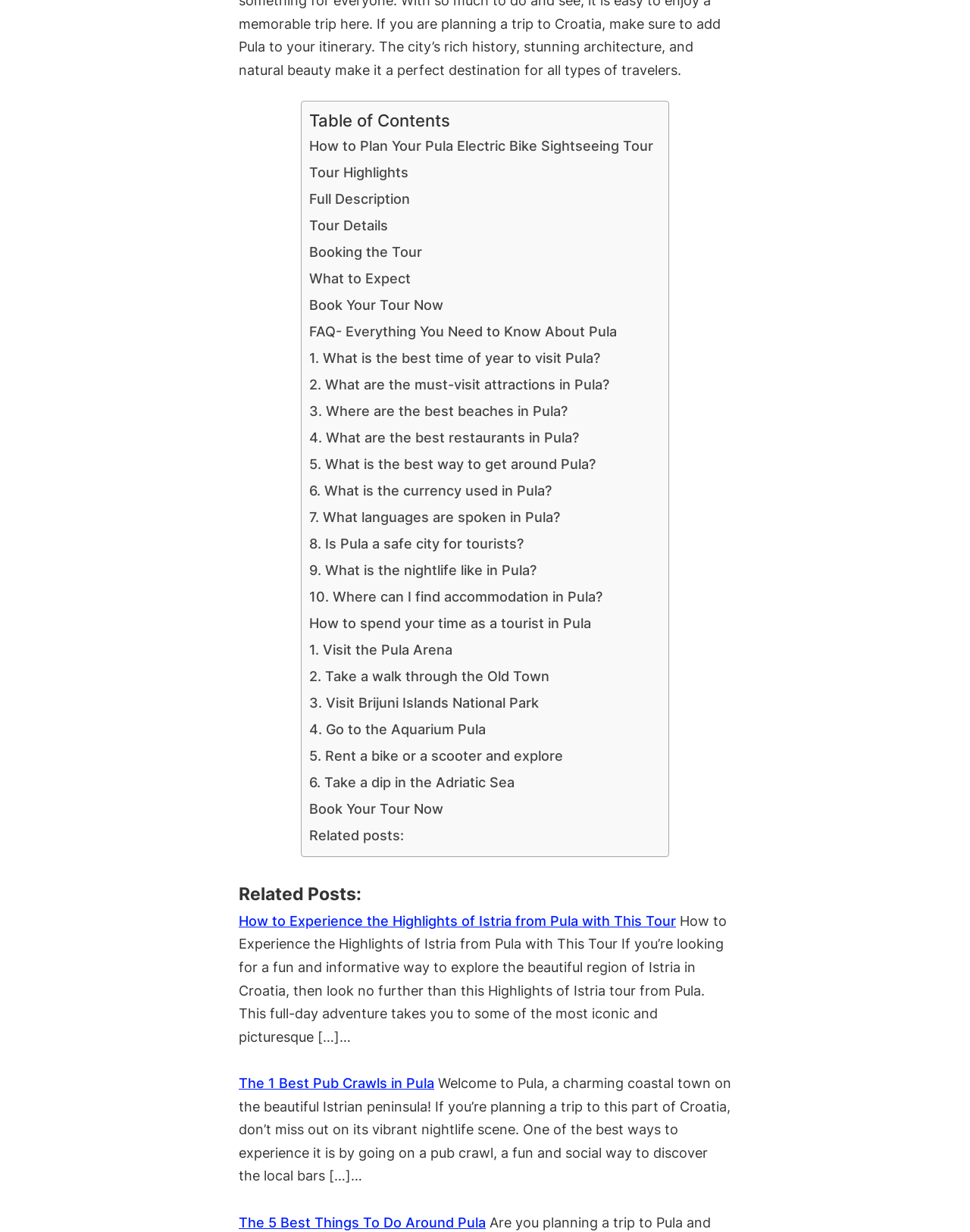Determine the bounding box coordinates of the clickable region to follow the instruction: "Click on 'How to Plan Your Pula Electric Bike Sightseeing Tour'".

[0.319, 0.108, 0.673, 0.129]